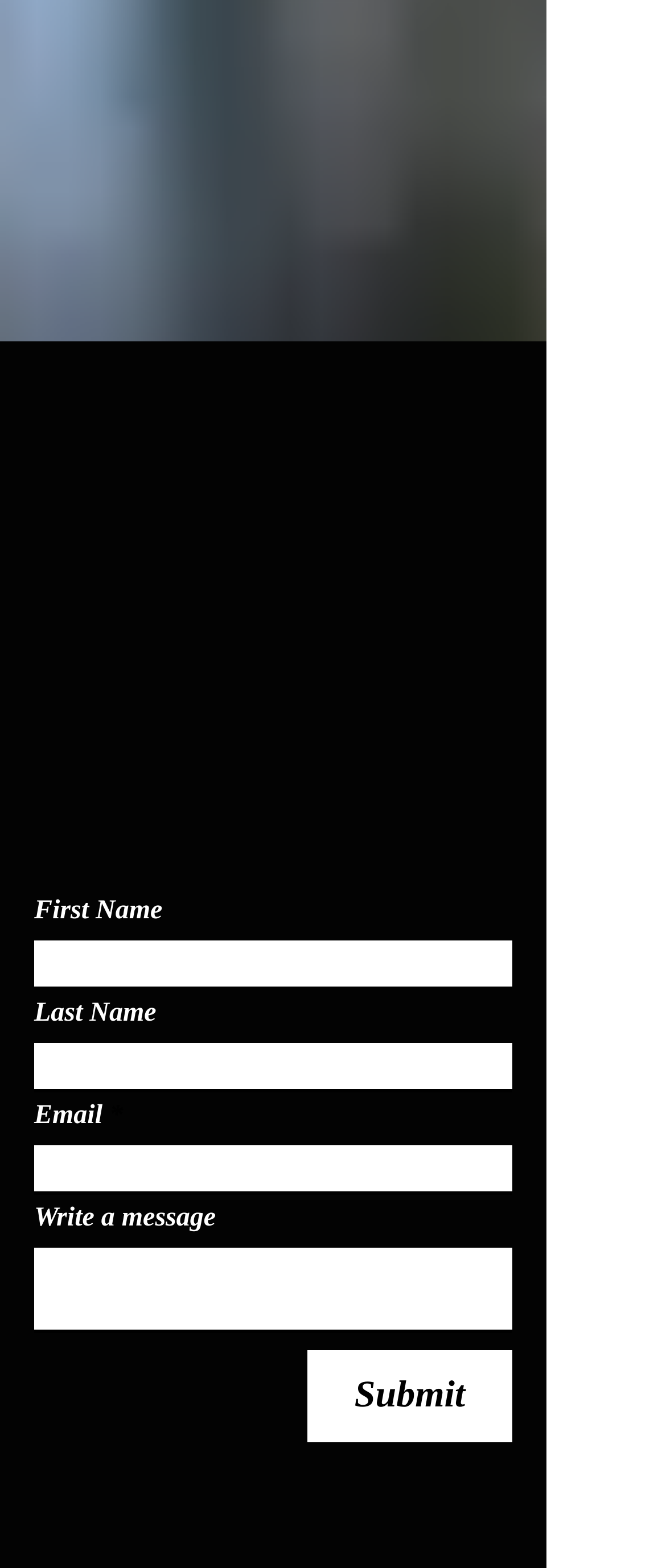Can you determine the bounding box coordinates of the area that needs to be clicked to fulfill the following instruction: "Enter your first name"?

[0.051, 0.6, 0.769, 0.631]